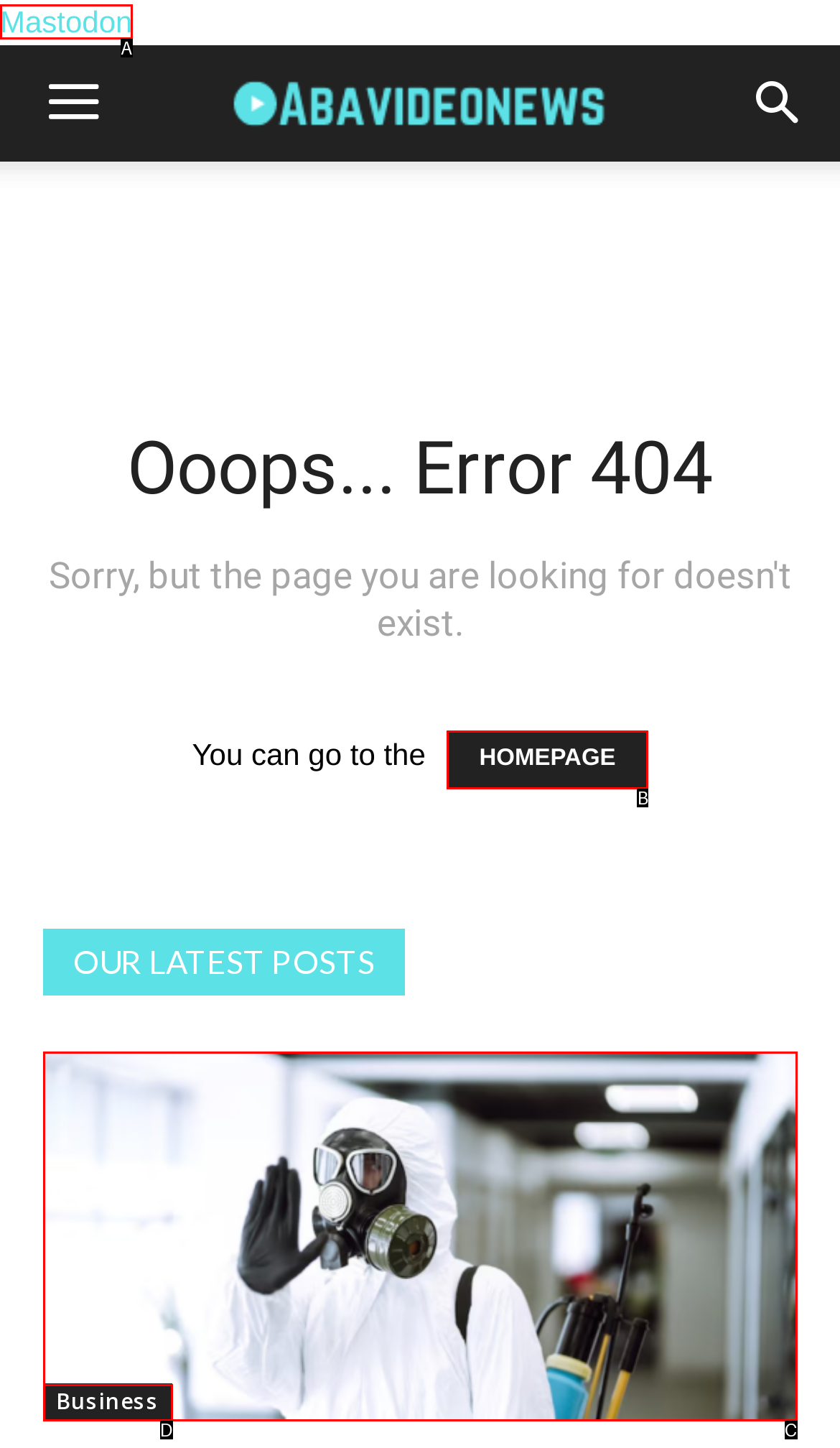Determine which UI element matches this description: Mastodon
Reply with the appropriate option's letter.

A